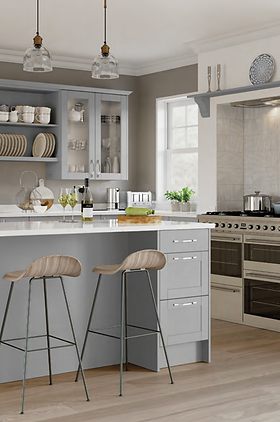Explain the image in a detailed and thorough manner.

The image showcases a beautifully designed flat-pack kitchen that epitomizes modern elegance and functionality. The space features a spacious island with light gray cabinetry, complemented by stylish wooden bar stools. The island is set against the backdrop of an inviting kitchen area that includes a glass-fronted cupboard displaying neatly arranged crockery, enhancing the kitchen's aesthetic appeal.

Natural light pours in through the window, illuminating the sleek stainless steel appliances and the polished countertop, creating a warm and welcoming ambiance. Pendant lighting hangs gracefully above the island, adding a touch of sophistication. This kitchen design seamlessly blends practicality and style, making it perfect for both casual dining and entertaining guests. With options for customization, this flat-pack kitchen from Axboard promises not just beauty, but also adaptability to suit various tastes and preferences.